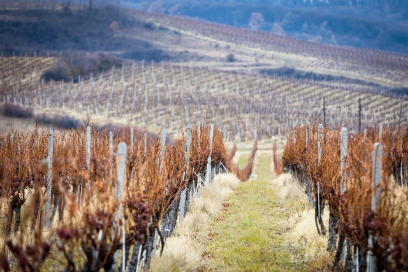Use a single word or phrase to answer the following:
What is the terrain of the vineyards like?

Undulating